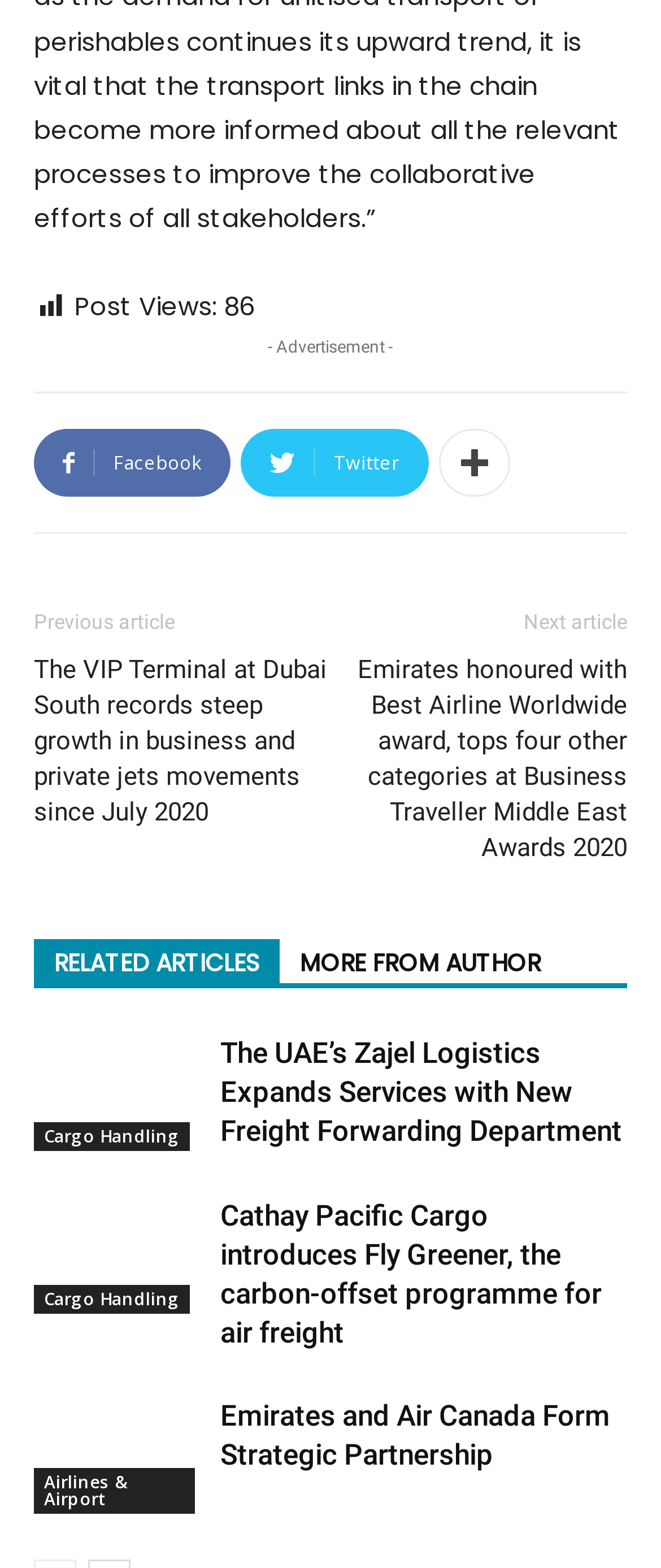What is the category of the third related article?
Examine the webpage screenshot and provide an in-depth answer to the question.

I examined the related articles section and found the category of the third article, which is 'Airlines & Airport'.